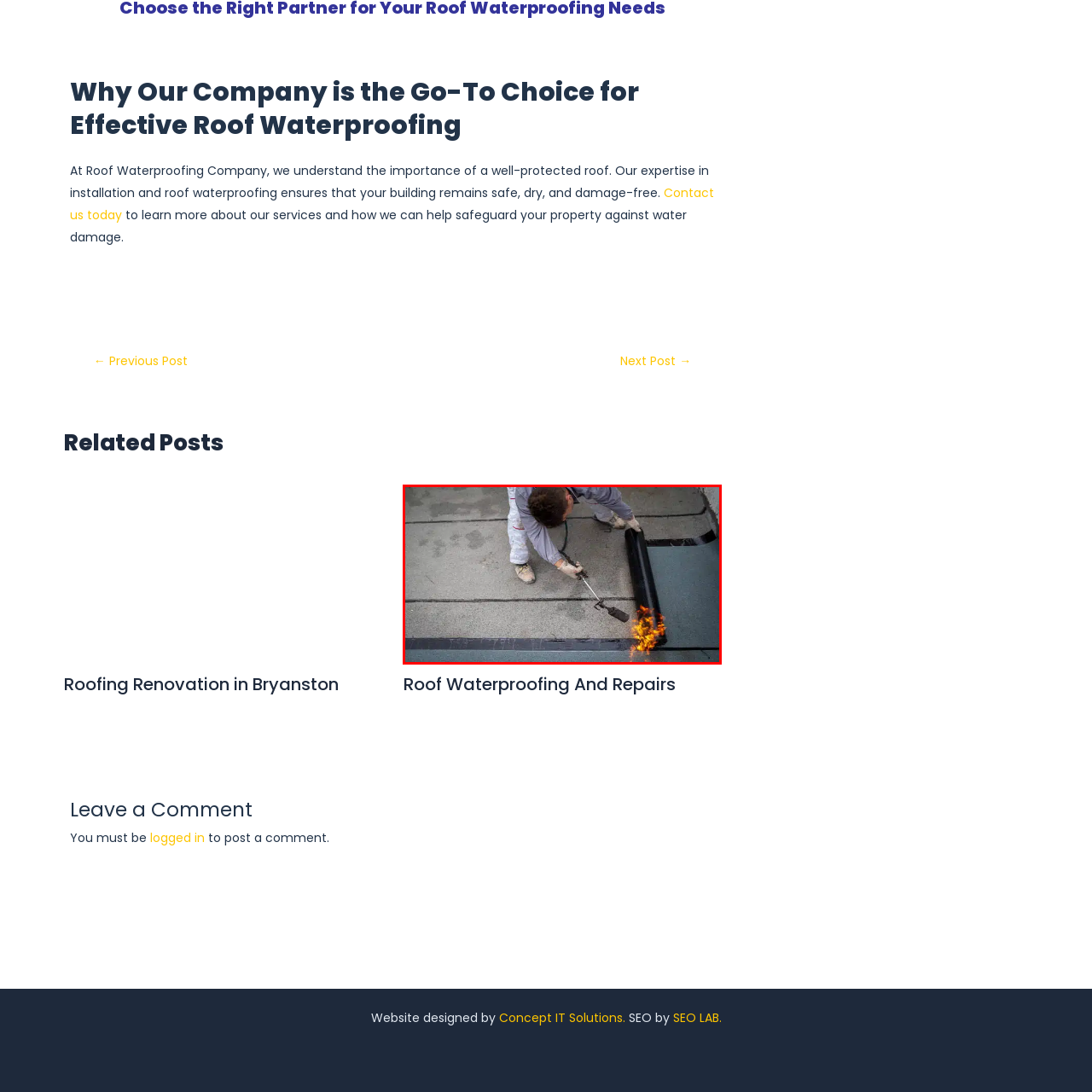What is the background of the image?
Look at the area highlighted by the red bounding box and answer the question in detail, drawing from the specifics shown in the image.

The background of the image depicts a textured gray surface, which is typical of roofing materials, emphasizing the industrial setting of the operation.